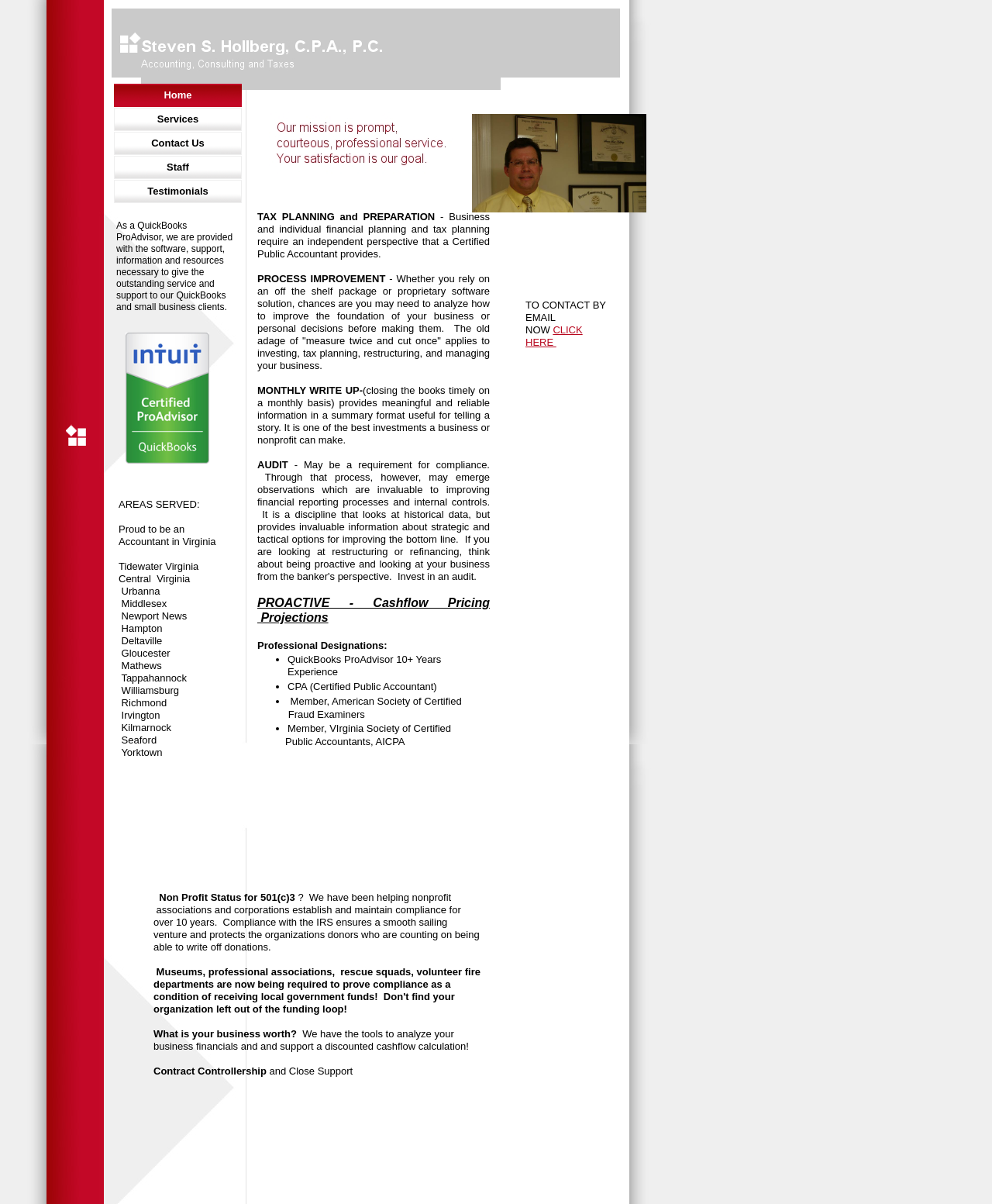What areas does the accountant serve?
Answer the question in as much detail as possible.

According to the webpage, the accountant serves various areas including Tidewater Virginia, Central Virginia, Urbanna, Middlesex, Newport News, Hampton, and many others.